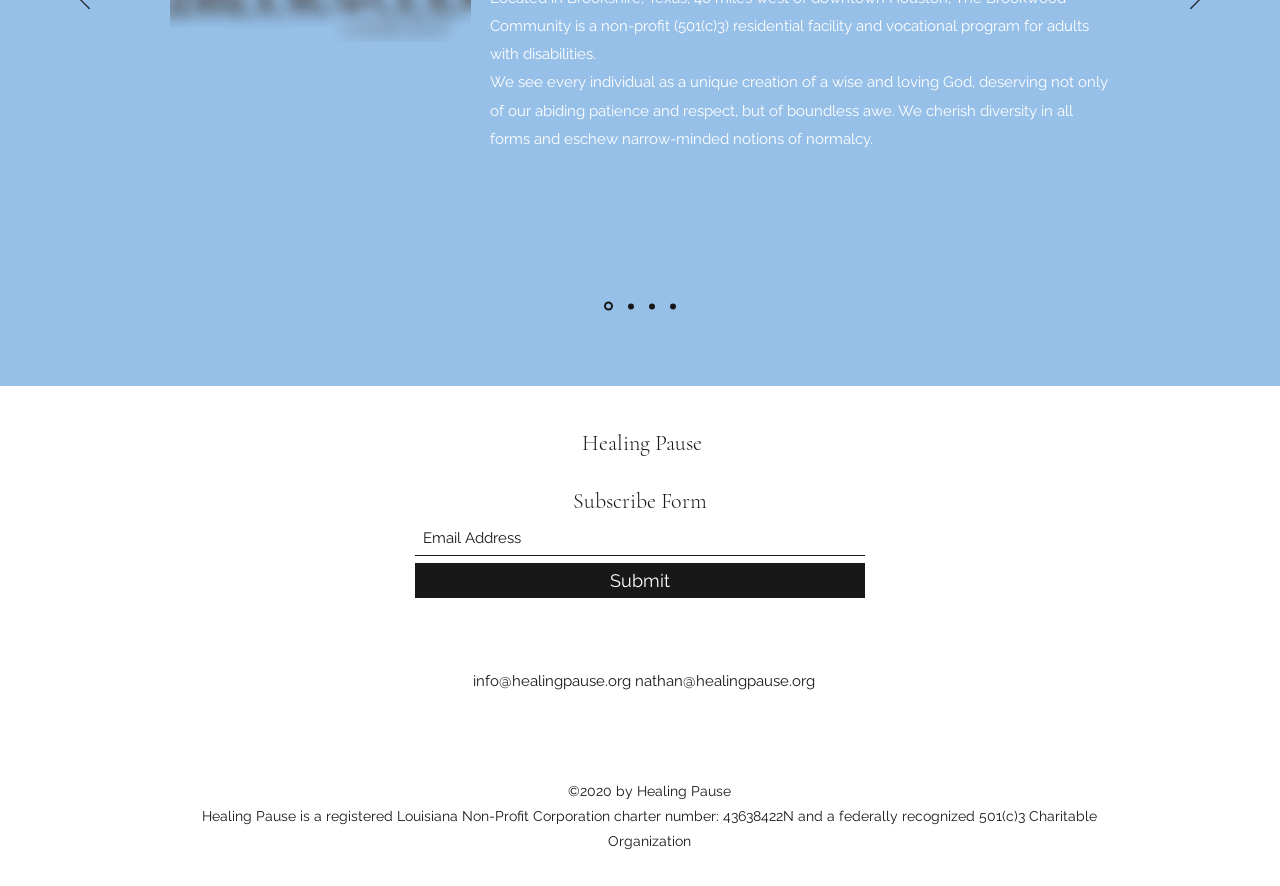Who can be contacted for information?
Look at the image and construct a detailed response to the question.

In the footer section, there are two email addresses provided: info@healingpause.org and nathan@healingpause.org, which can be used to contact the organization for information.